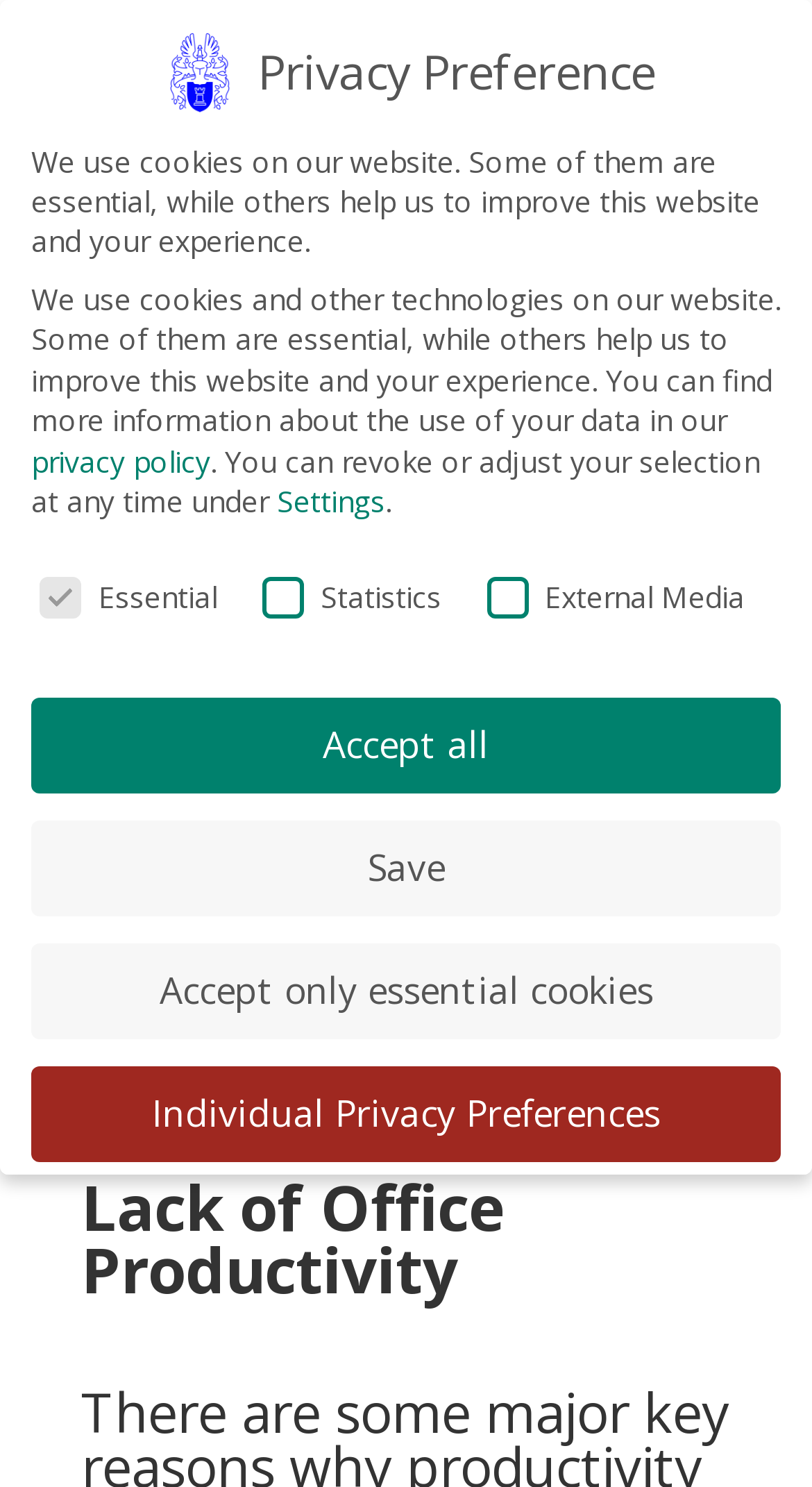Give a one-word or phrase response to the following question: What is the purpose of the checkboxes?

To select cookie preferences